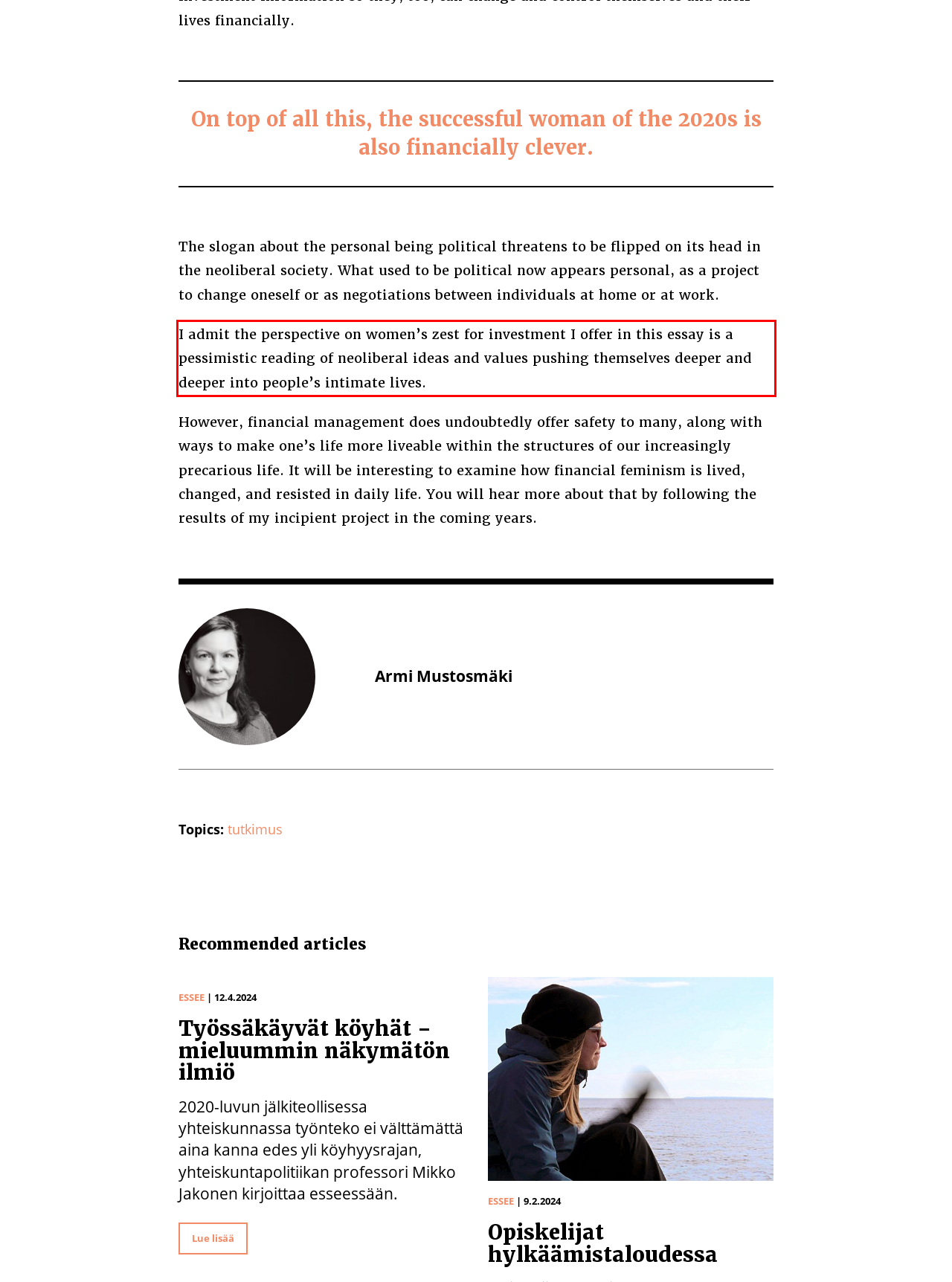You are provided with a screenshot of a webpage featuring a red rectangle bounding box. Extract the text content within this red bounding box using OCR.

I admit the perspective on women’s zest for investment I offer in this essay is a pessimistic reading of neoliberal ideas and values pushing themselves deeper and deeper into people’s intimate lives.